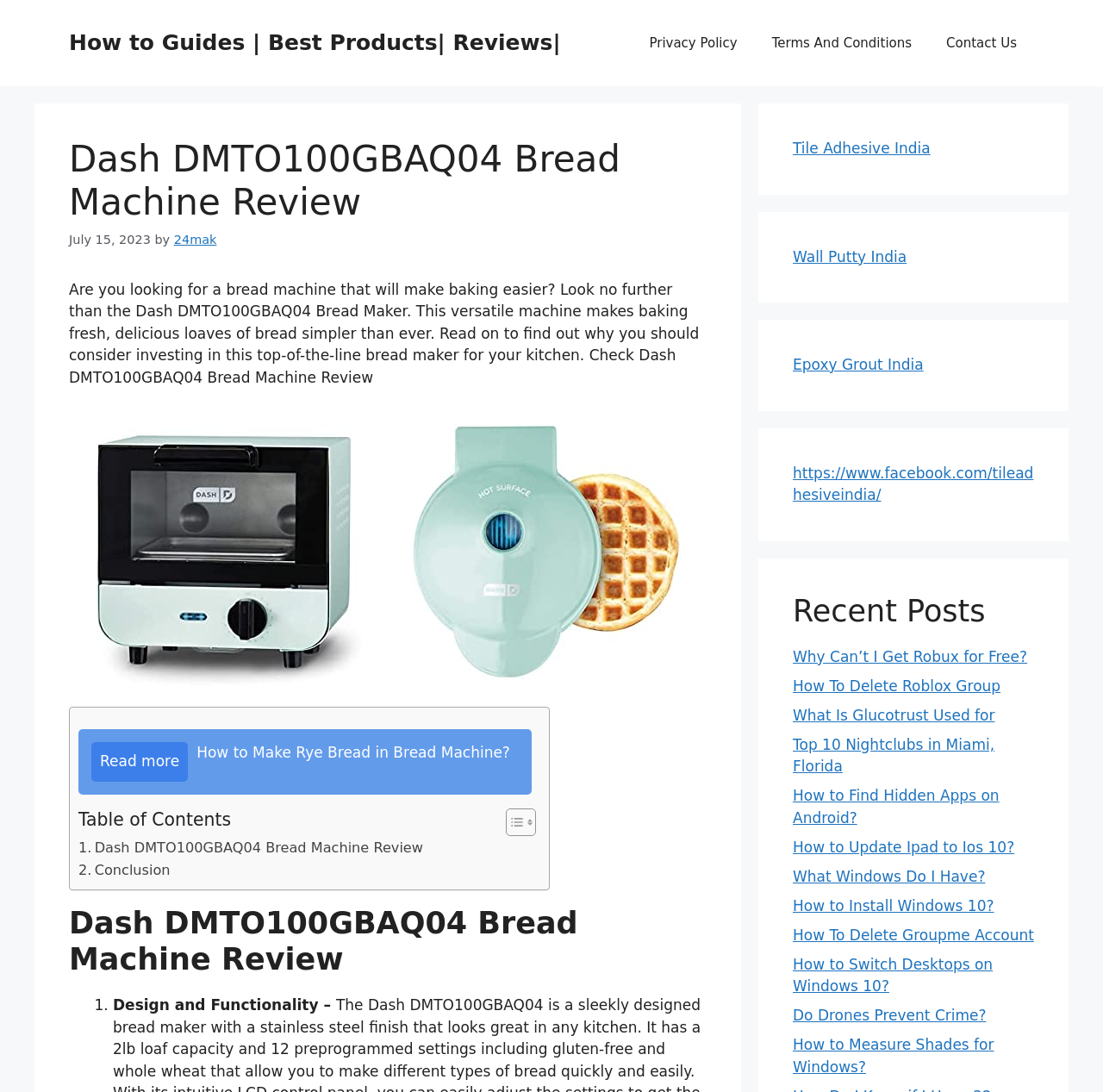Based on the description "https://www.facebook.com/tileadhesiveindia/", find the bounding box of the specified UI element.

[0.719, 0.425, 0.937, 0.461]